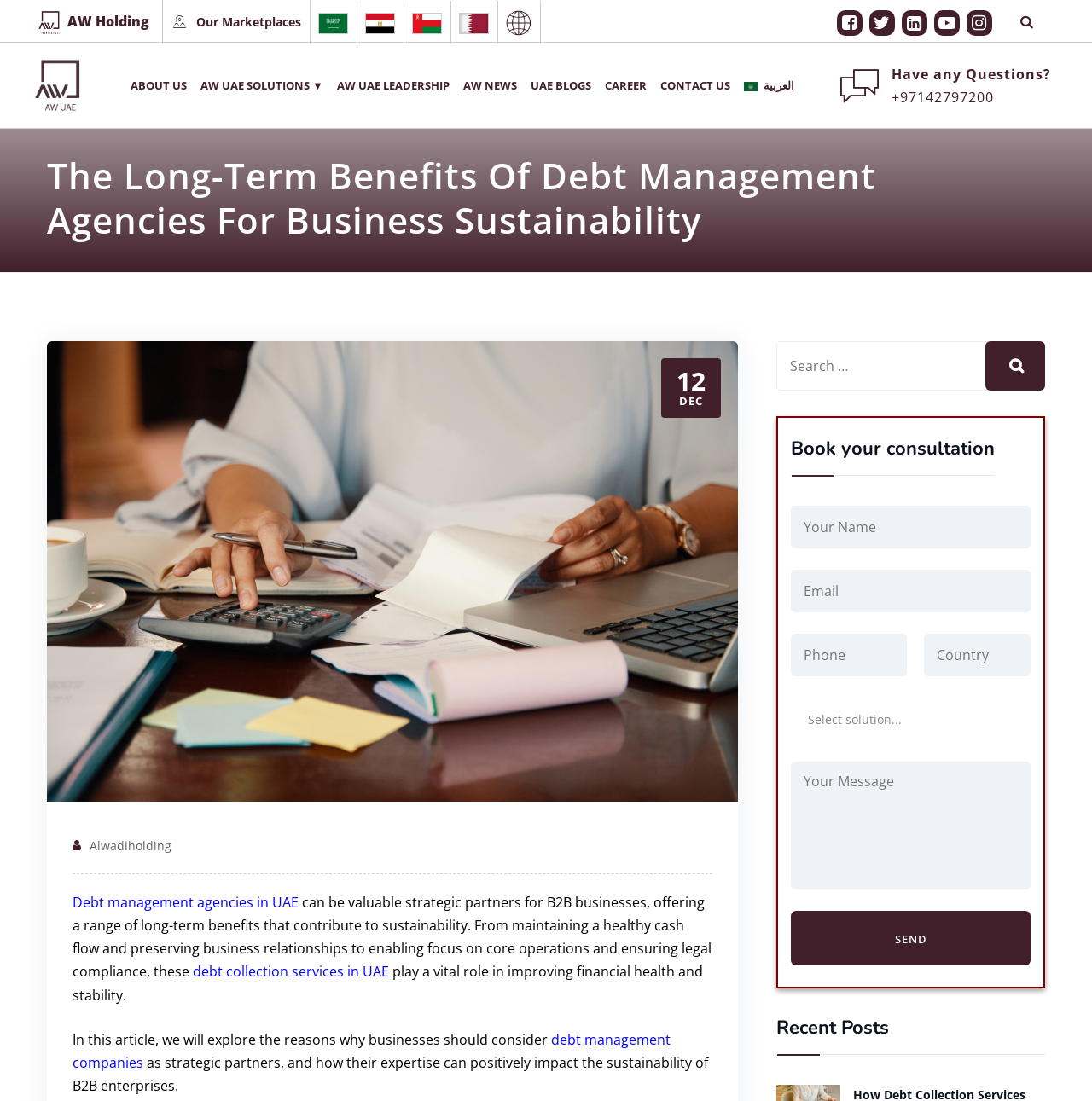Provide the bounding box coordinates of the section that needs to be clicked to accomplish the following instruction: "Click the 'AW Holding' link."

[0.031, 0.011, 0.141, 0.028]